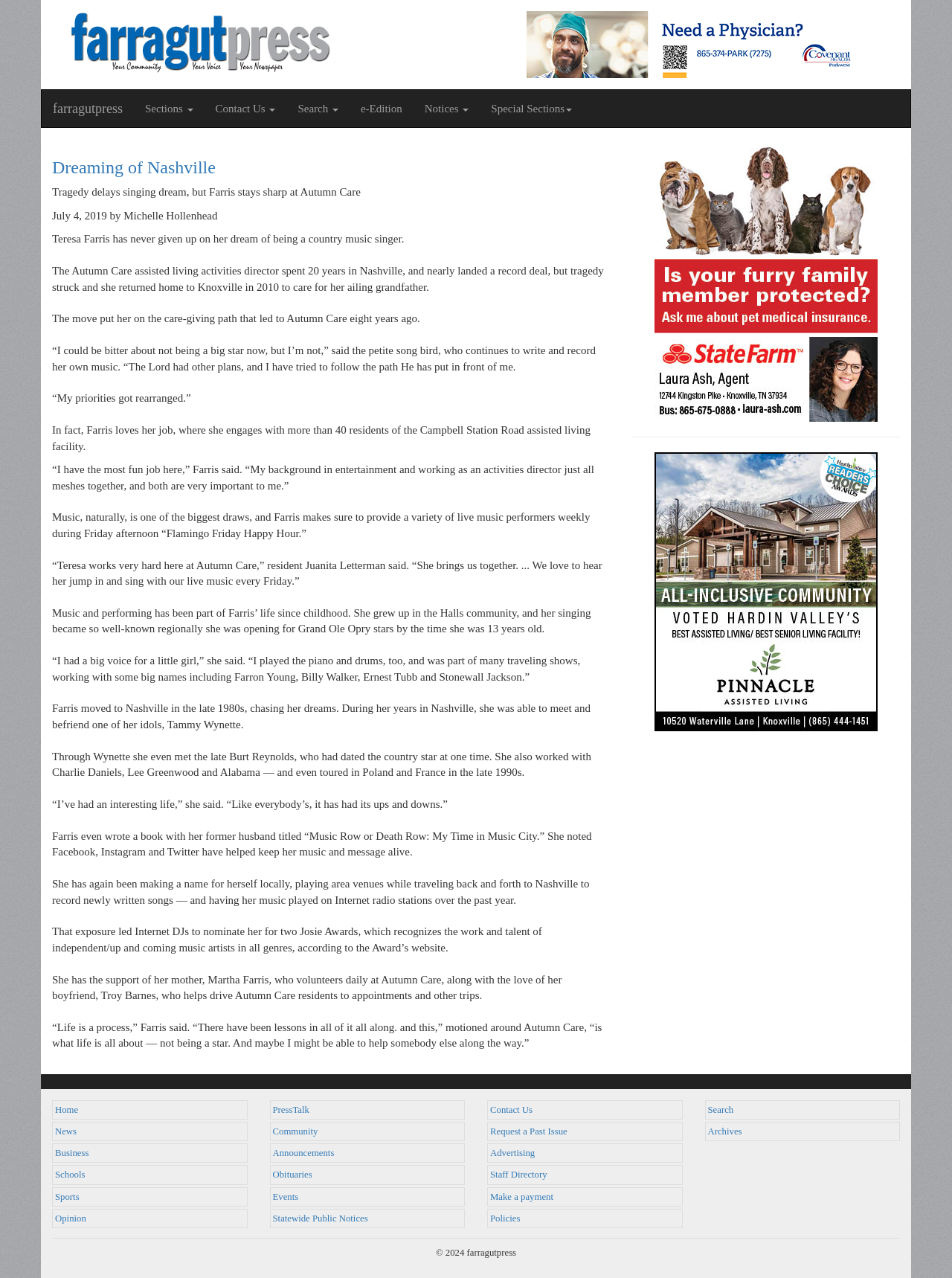Please find the bounding box coordinates of the clickable region needed to complete the following instruction: "Click on the 'Sections' button". The bounding box coordinates must consist of four float numbers between 0 and 1, i.e., [left, top, right, bottom].

[0.141, 0.07, 0.215, 0.1]